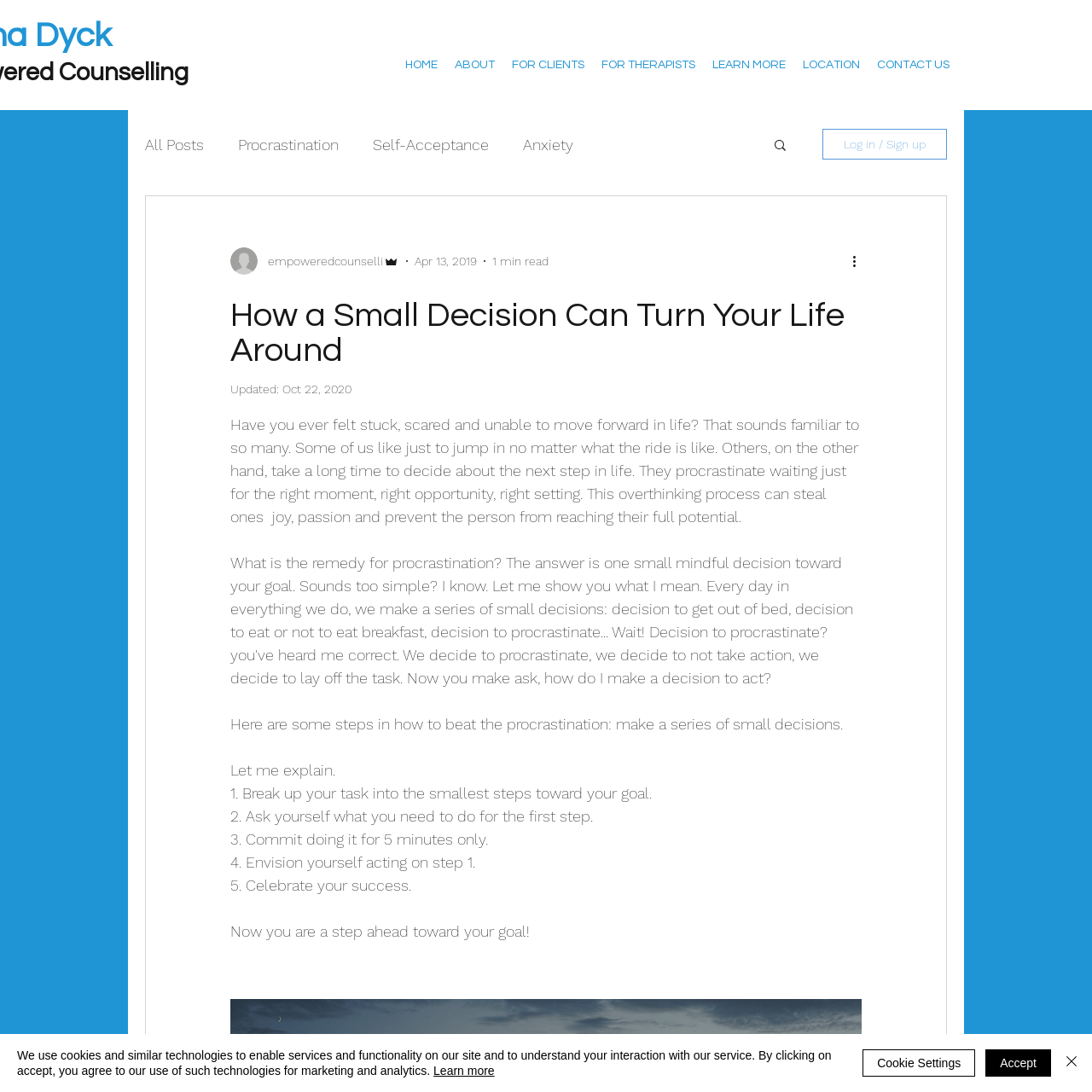How many minutes should you commit to doing the first step?
Provide an in-depth and detailed explanation in response to the question.

I obtained the answer by reading the third step in the blog post, which says '3. Commit doing it for 5 minutes only.' This suggests that the author recommends committing to 5 minutes of doing the first step.